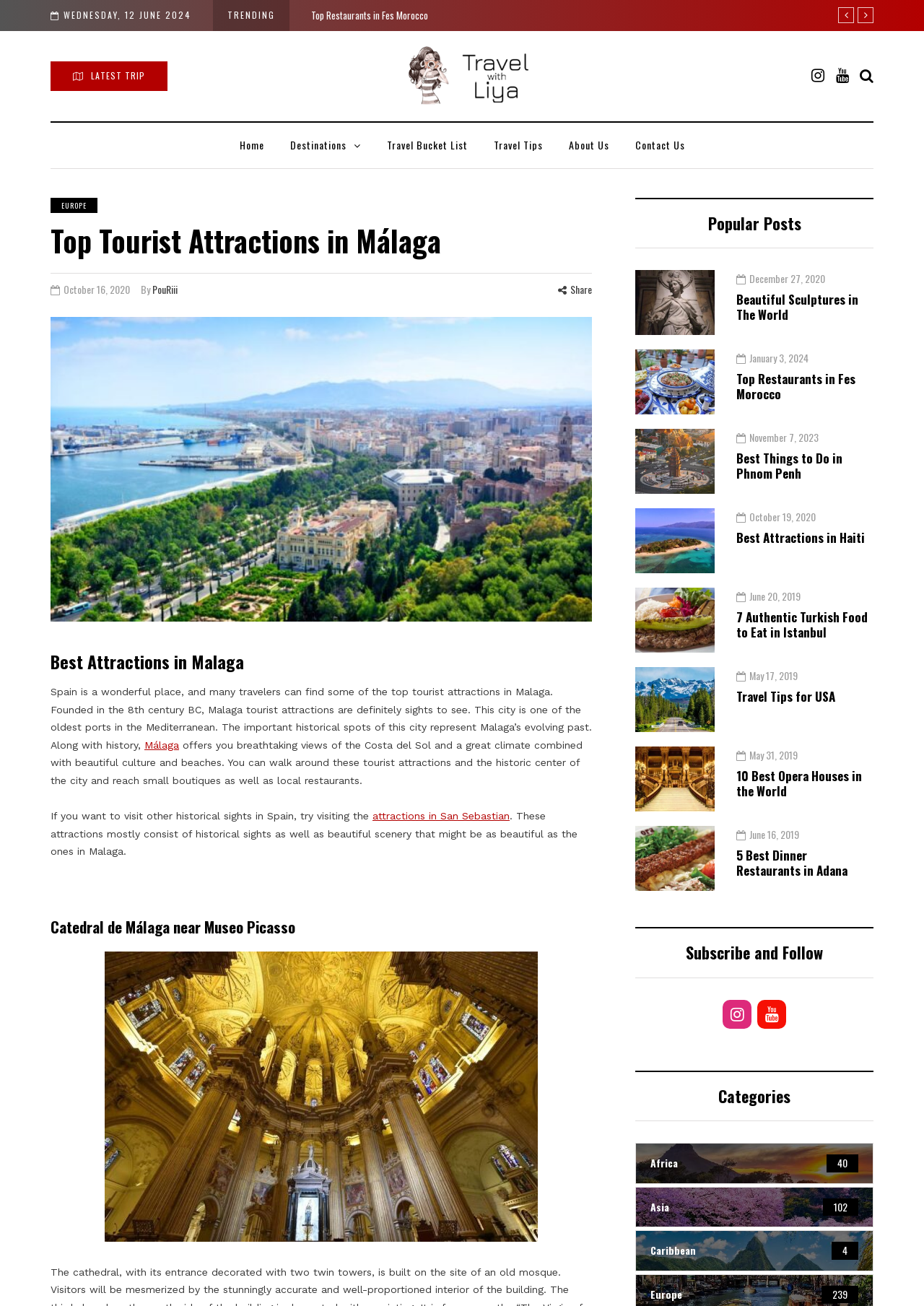Please identify the coordinates of the bounding box for the clickable region that will accomplish this instruction: "Click on the 'Top Restaurants in Fes Morocco' link".

[0.337, 0.006, 0.463, 0.017]